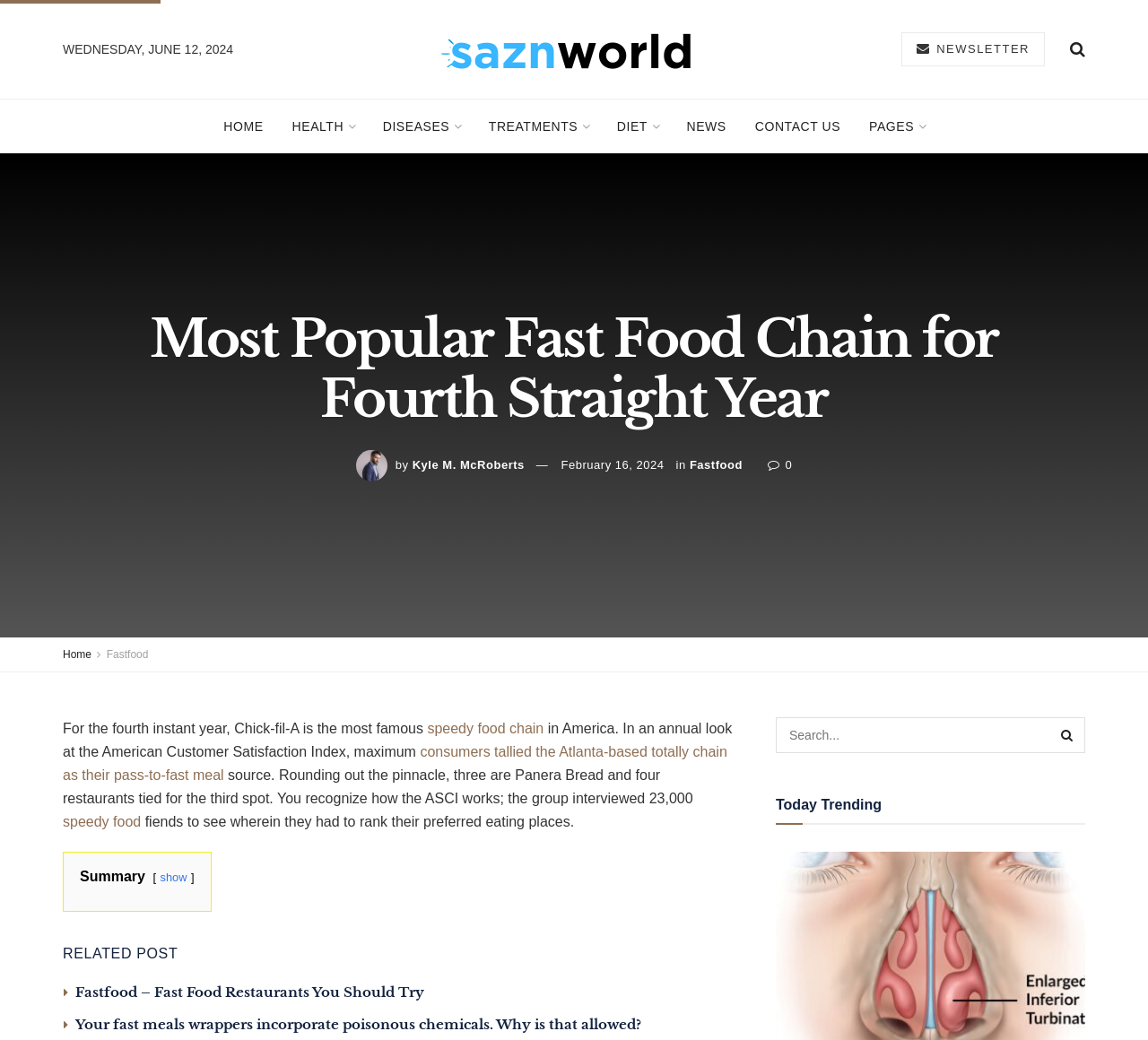Please identify the bounding box coordinates of the area that needs to be clicked to follow this instruction: "Click the 'HOME' link".

[0.182, 0.096, 0.242, 0.147]